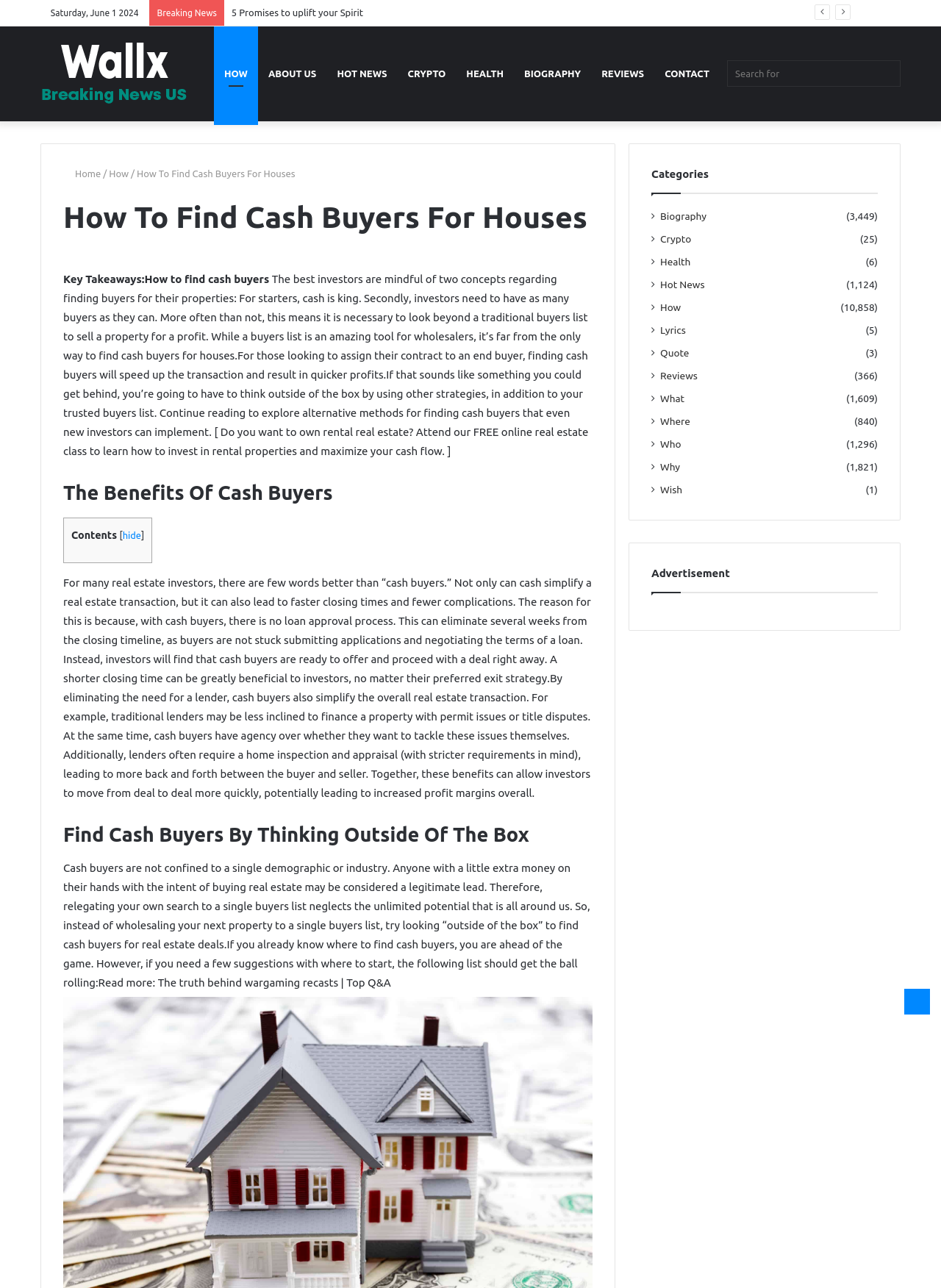Locate the bounding box coordinates of the area where you should click to accomplish the instruction: "Check 'Categories'".

[0.692, 0.13, 0.753, 0.14]